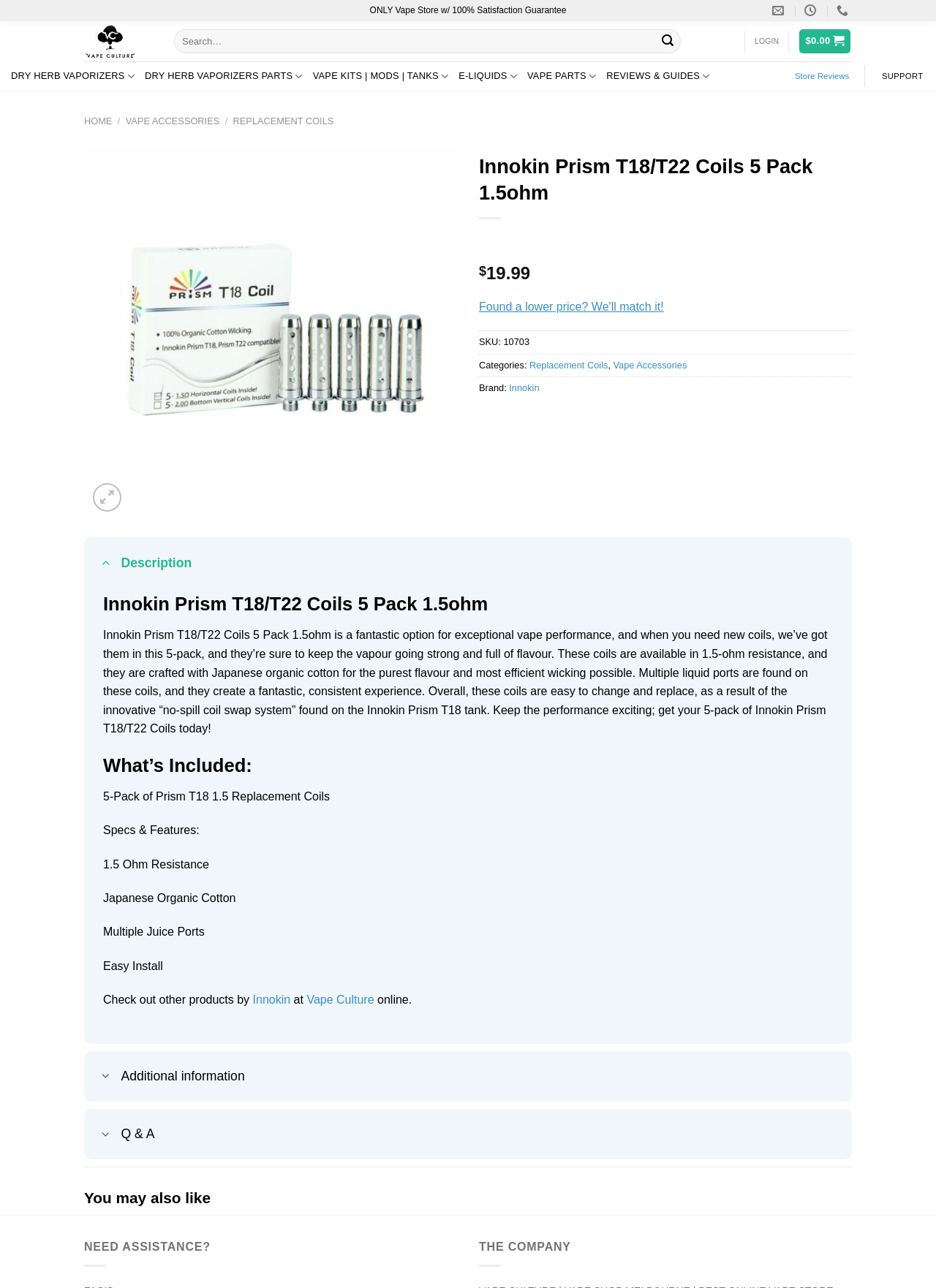Please specify the bounding box coordinates of the clickable section necessary to execute the following command: "Search for products".

[0.183, 0.023, 0.73, 0.042]